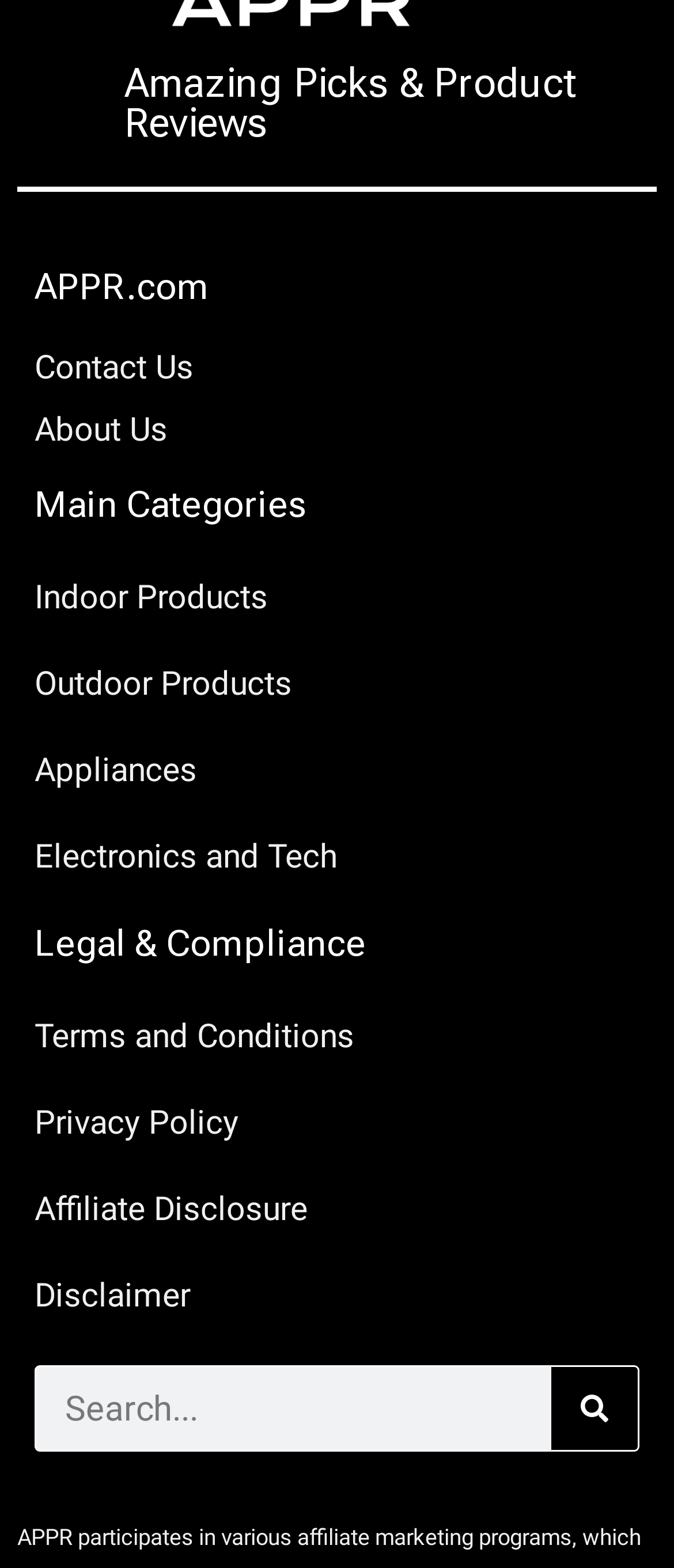How many links are there under 'Legal & Compliance'?
Analyze the image and deliver a detailed answer to the question.

Under the heading 'Legal & Compliance', I counted four links: 'Terms and Conditions', 'Privacy Policy', 'Affiliate Disclosure', and 'Disclaimer'. Therefore, there are four links under 'Legal & Compliance'.